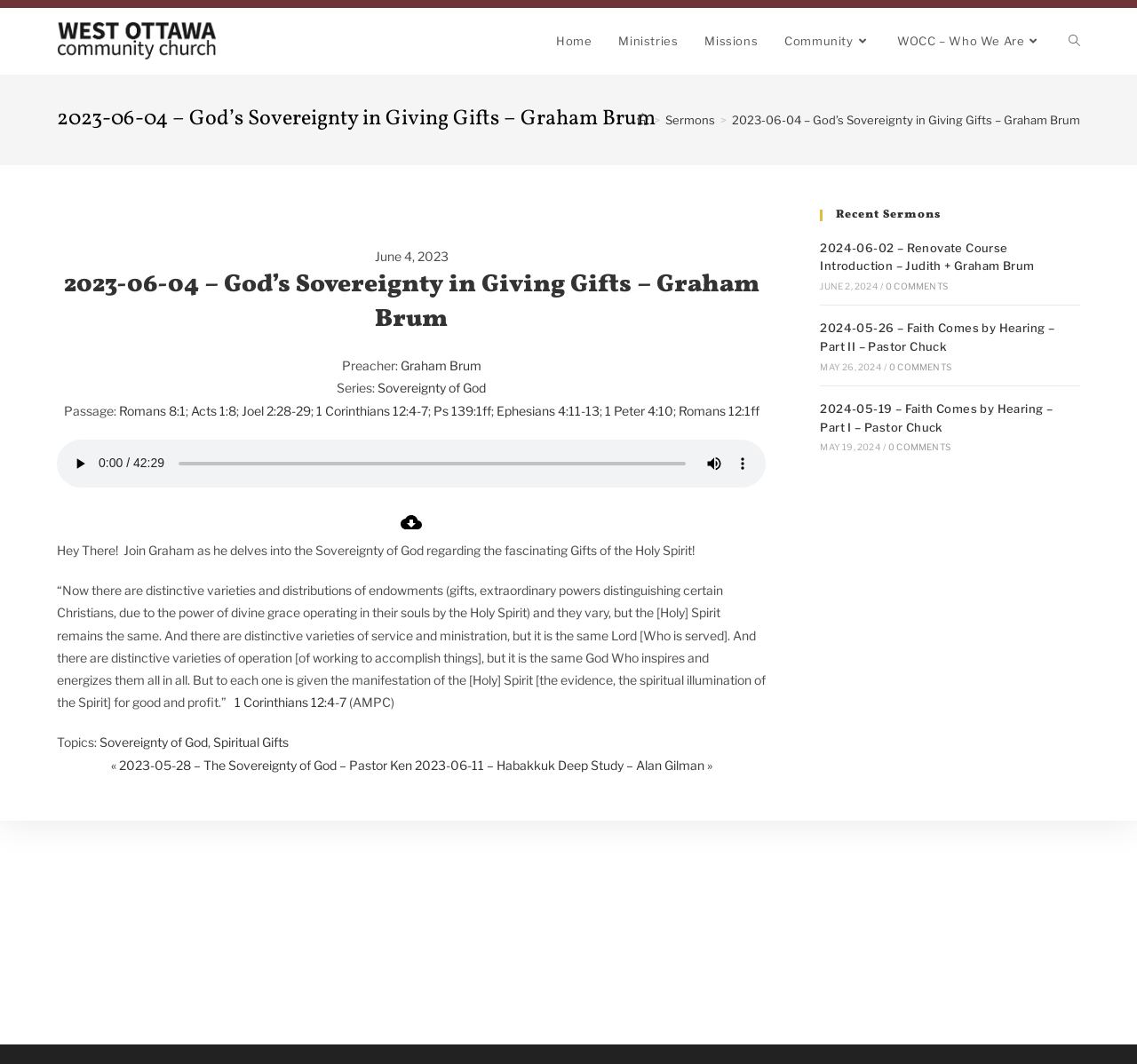Articulate a complete and detailed caption of the webpage elements.

This webpage is about a sermon titled "God's Sovereignty in Giving Gifts" by Graham Brum at West Ottawa Community Church. At the top of the page, there is a navigation menu with links to "Home", "Ministries", "Missions", "Community", and "Search website". Below the navigation menu, there is a header section with a logo of West Ottawa Community Church and a breadcrumb navigation showing the current page's location.

The main content of the page is divided into two sections. The left section contains the sermon details, including the title, preacher, series, passage, and a brief description. There is also an audio player with controls to play, mute, and show more media controls. Below the audio player, there is a link to download the audio file.

The main content section also includes a long passage of text from 1 Corinthians 12:4-7, followed by a list of topics related to the sermon, including "Sovereignty of God" and "Spiritual Gifts". There are also links to previous and next sermons.

On the right side of the page, there is a sidebar with a heading "Recent Sermons" and a list of three recent sermons with their titles, dates, and links to the sermon pages. Each sermon listing also includes the number of comments.